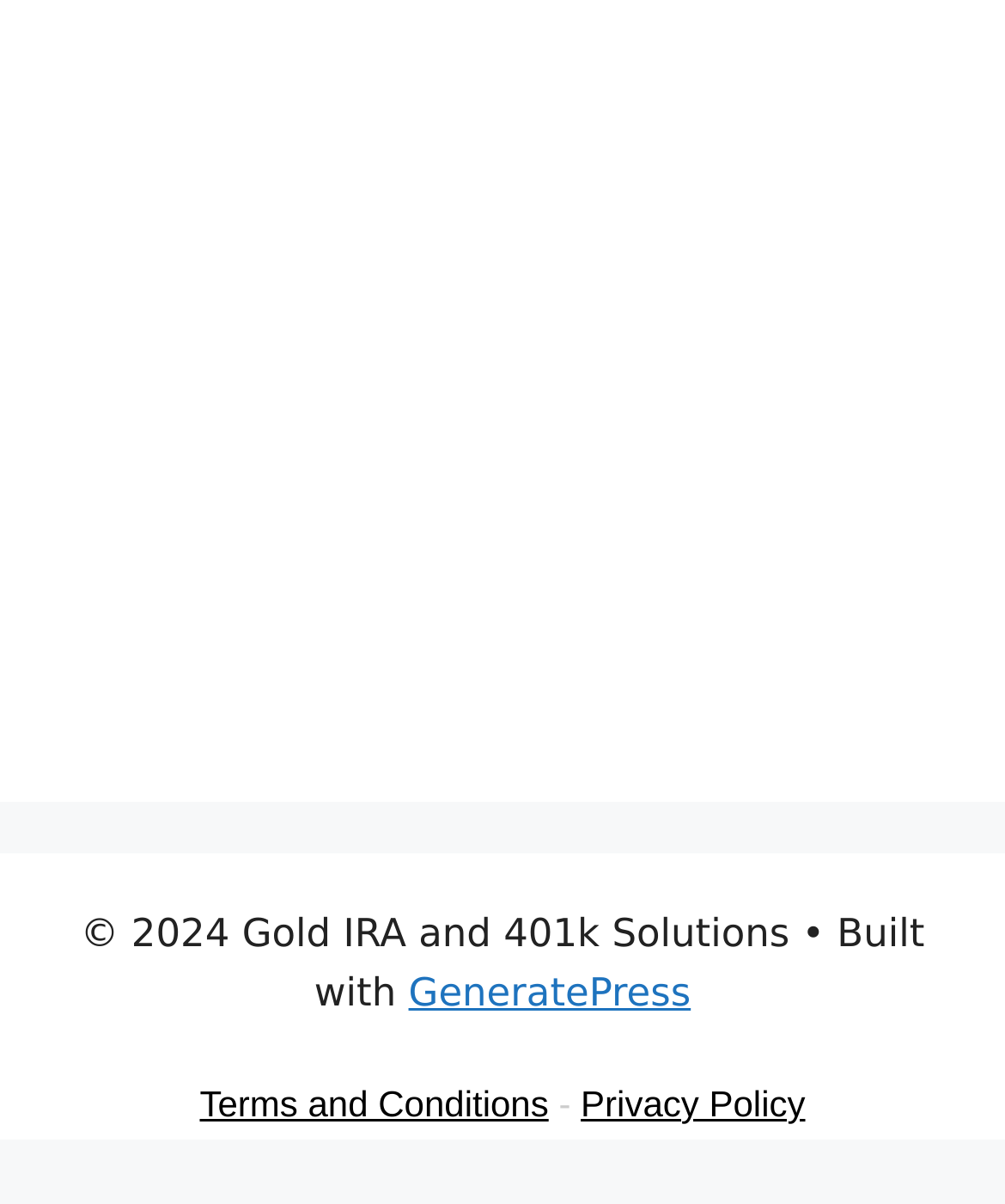Answer the question using only one word or a concise phrase: Is the website built with a custom solution?

No